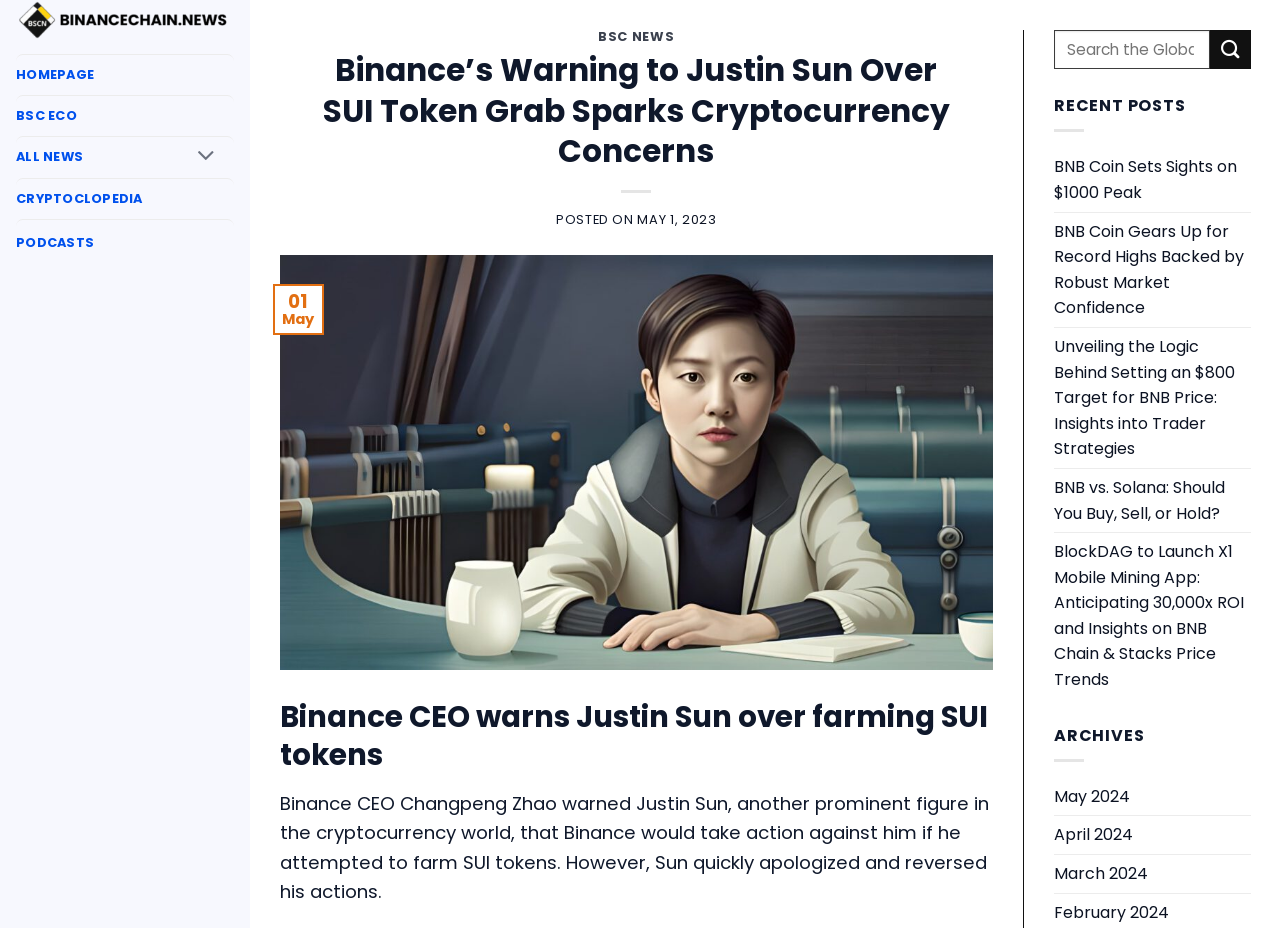Extract the bounding box coordinates of the UI element described: "All News". Provide the coordinates in the format [left, top, right, bottom] with values ranging from 0 to 1.

[0.012, 0.148, 0.144, 0.192]